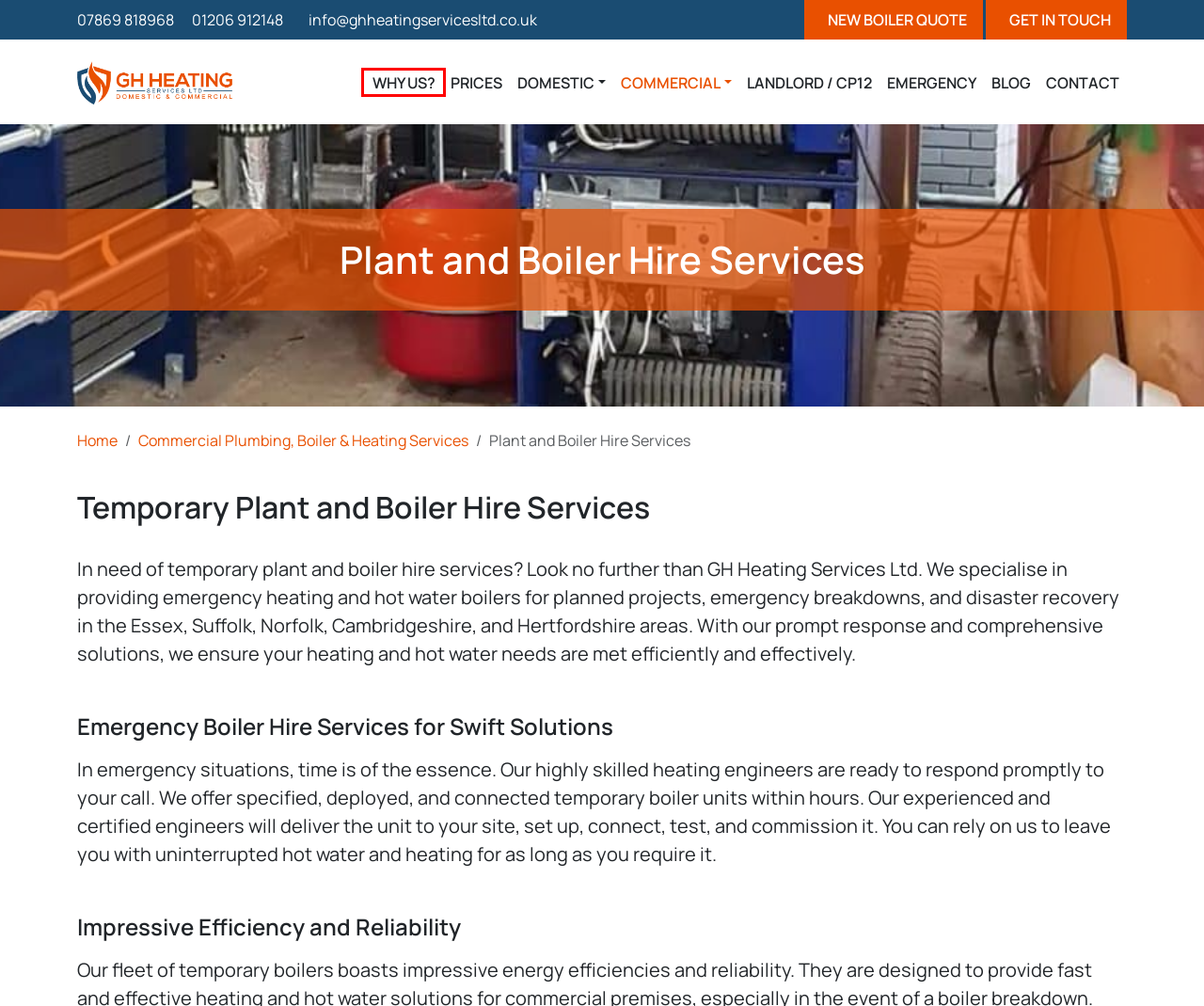You are given a webpage screenshot where a red bounding box highlights an element. Determine the most fitting webpage description for the new page that loads after clicking the element within the red bounding box. Here are the candidates:
A. Contact Our Heating & Plumbing Experts | GH Heating Services
B. Heating, Boiler & Plumbing Pricing | GH Heating Services
C. Colchester Plumbing, Heating, and Boiler Knowledgebase | GH Heating Services
D. Commercial Plumbing, Boiler & Heating Services | GH Heating Services
E. Why GH Heating Services Ltd? | GH Heating Services
F. Emergency Plumbing Call Outs, Colchester | GH Heating Services
G. Domestic Plumbing, Heating & Boiler Services | GH Heating Services
H. Landlord Gas Safety & CP12 | GH Heating Services

E